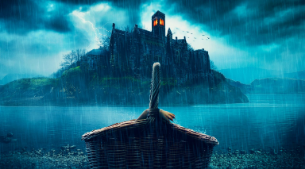What is the source of the warm glow?
Please give a detailed and elaborate answer to the question.

The warm, flickering glow is emitted from a solitary window in the dark, foreboding castle, which contrasts with the dark, moody landscape.